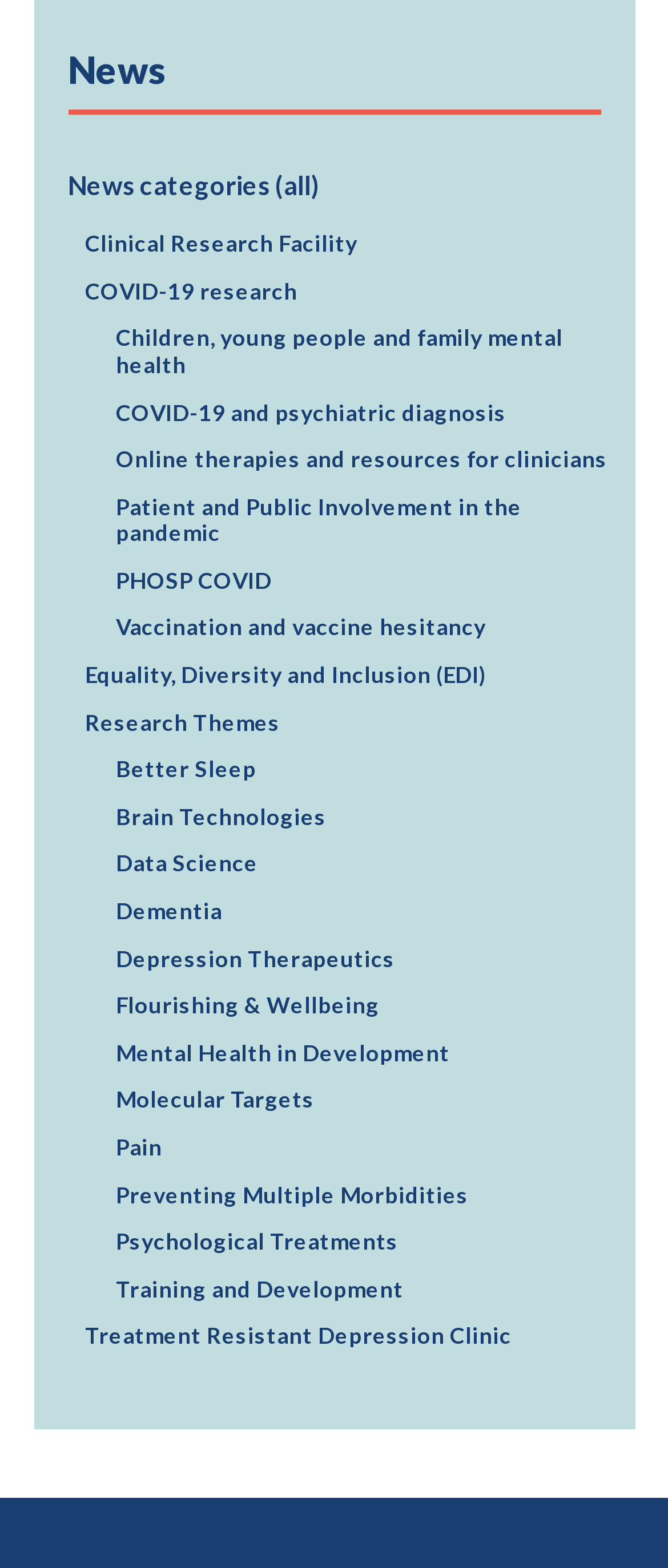Please answer the following question using a single word or phrase: 
What is the topic of the third link?

COVID-19 research